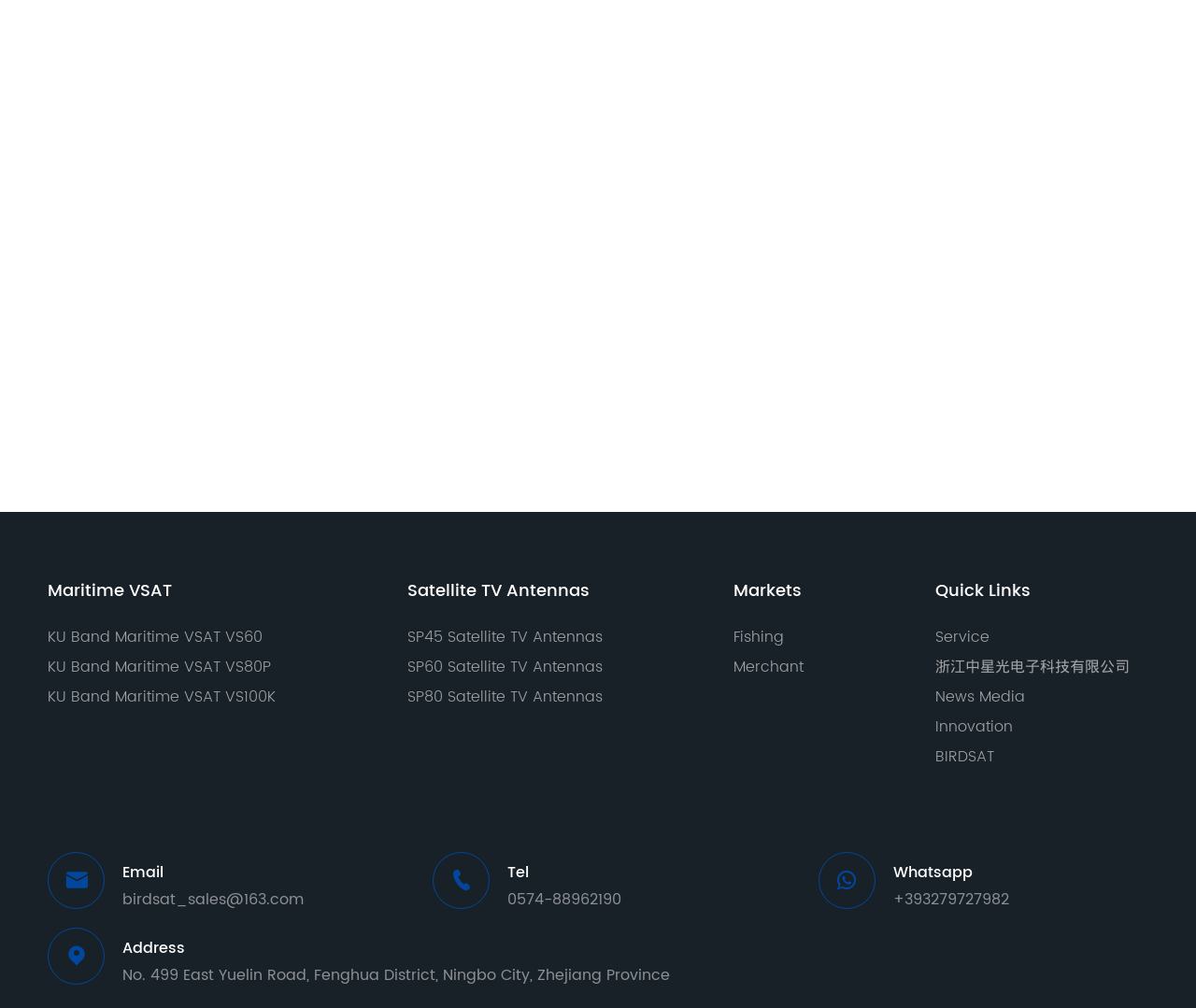Find the bounding box coordinates for the area that must be clicked to perform this action: "Contact via Email".

[0.103, 0.881, 0.254, 0.905]